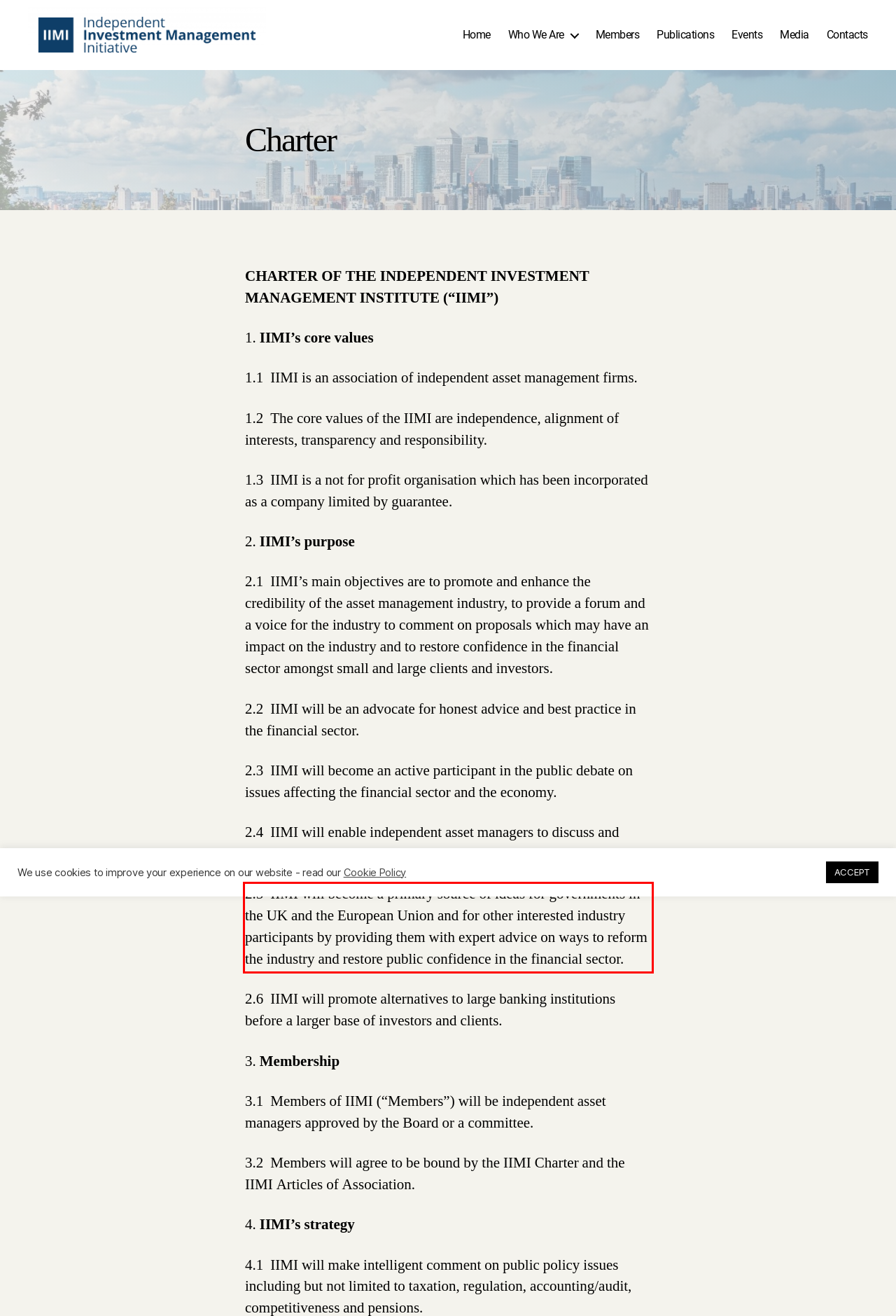In the screenshot of the webpage, find the red bounding box and perform OCR to obtain the text content restricted within this red bounding box.

2.5 IIMI will become a primary source of ideas for governments in the UK and the European Union and for other interested industry participants by providing them with expert advice on ways to reform the industry and restore public confidence in the financial sector.